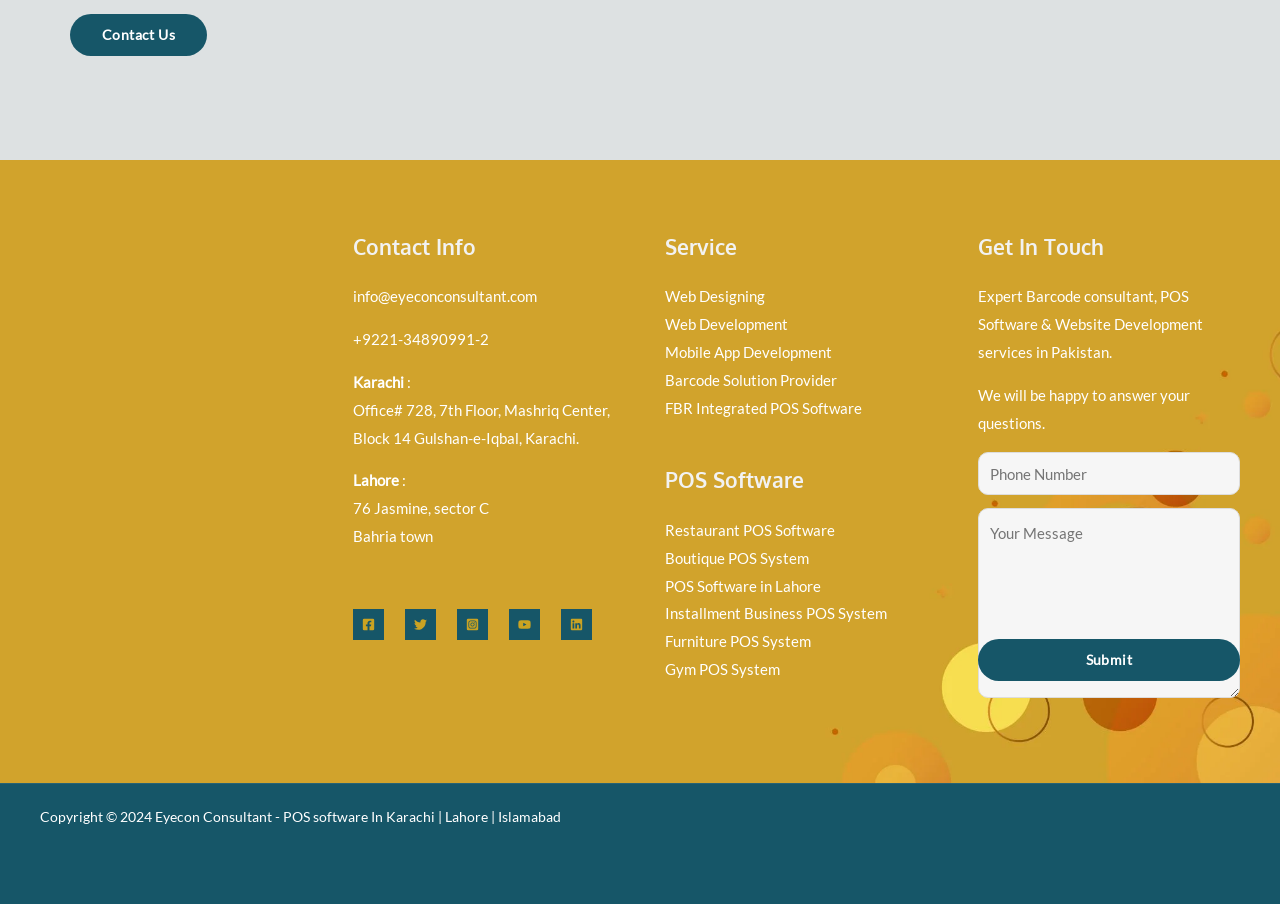Highlight the bounding box coordinates of the region I should click on to meet the following instruction: "Submit the form".

[0.764, 0.707, 0.969, 0.753]